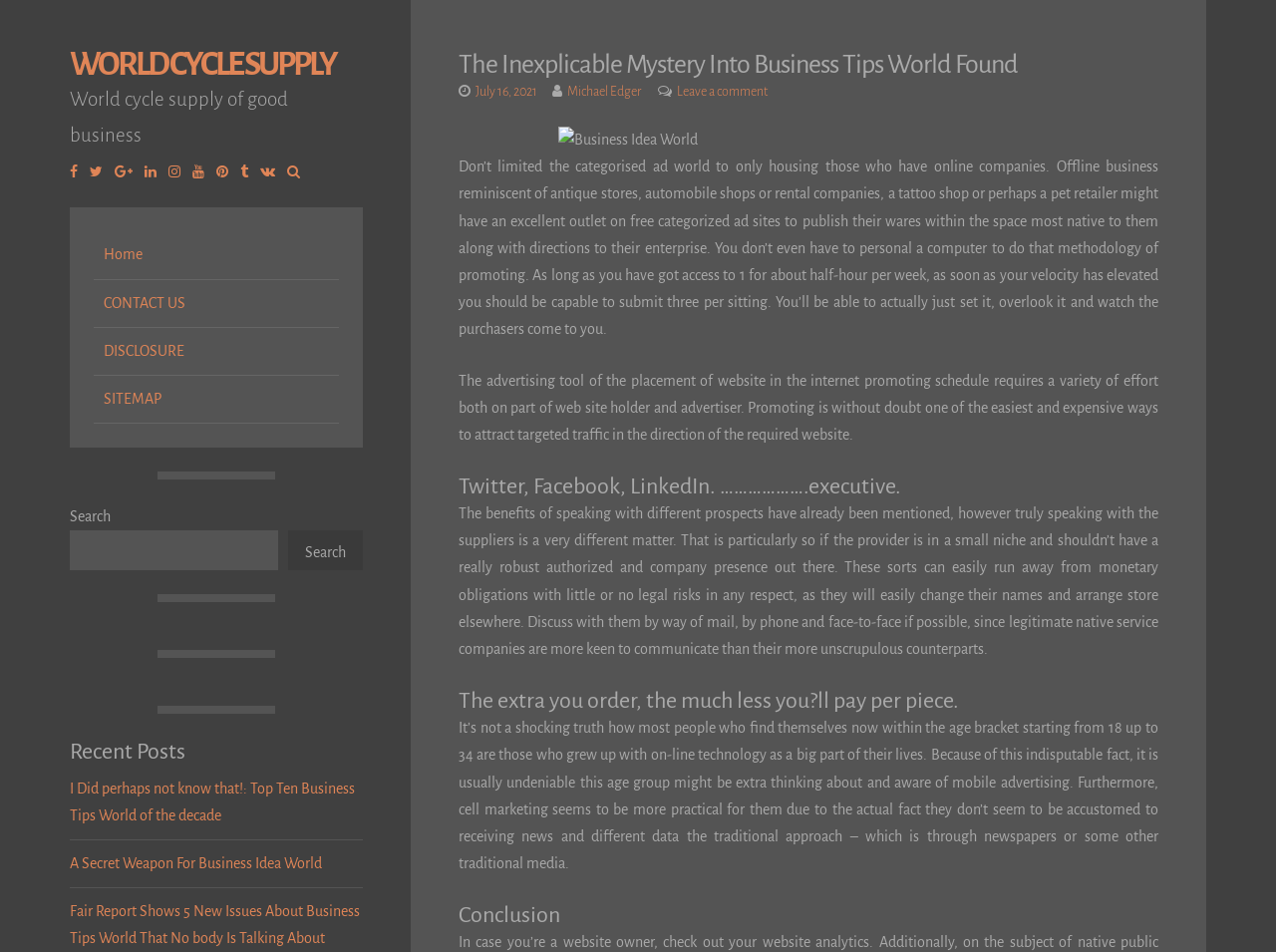What is the topic of the article?
Answer the question in a detailed and comprehensive manner.

The article appears to be discussing various business tips and ideas, including online marketing, advertising, and communication with suppliers. The content of the article is divided into sections with headings, and it provides advice and insights on different business-related topics.